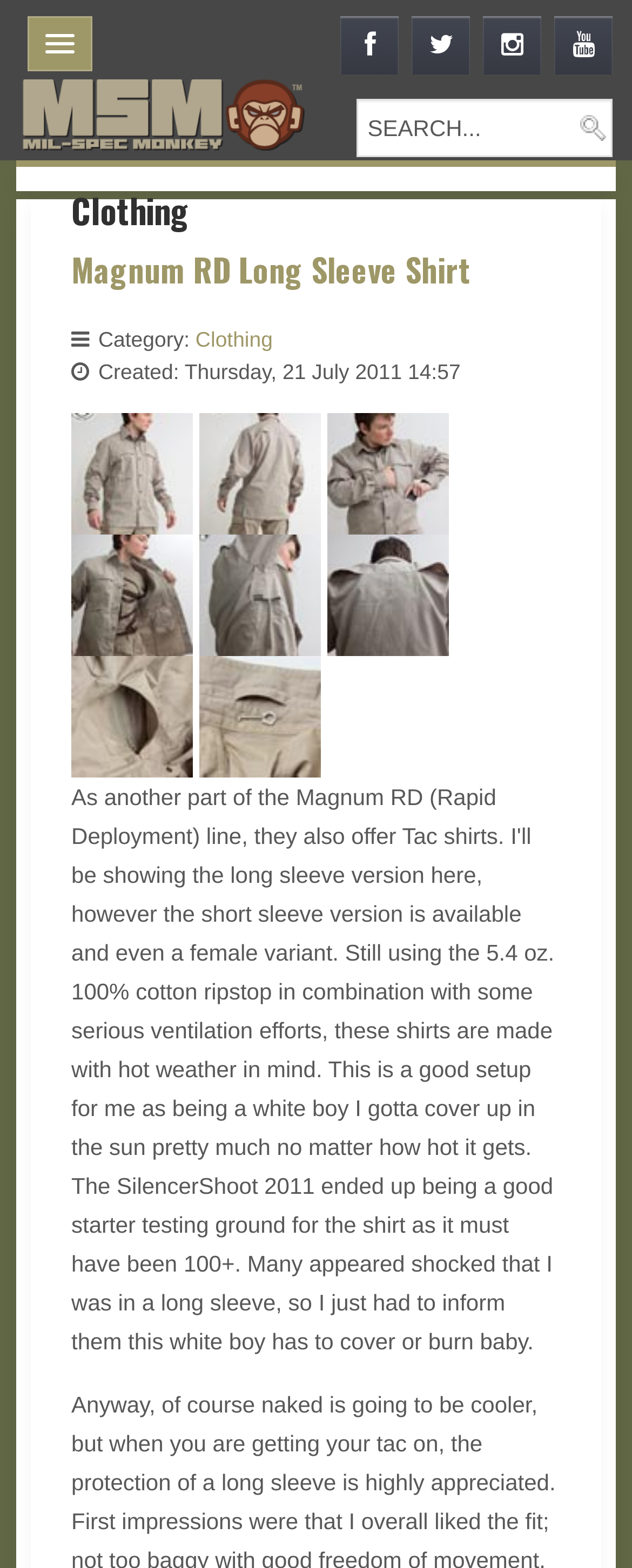Could you determine the bounding box coordinates of the clickable element to complete the instruction: "view clothing category"? Provide the coordinates as four float numbers between 0 and 1, i.e., [left, top, right, bottom].

[0.309, 0.208, 0.432, 0.224]